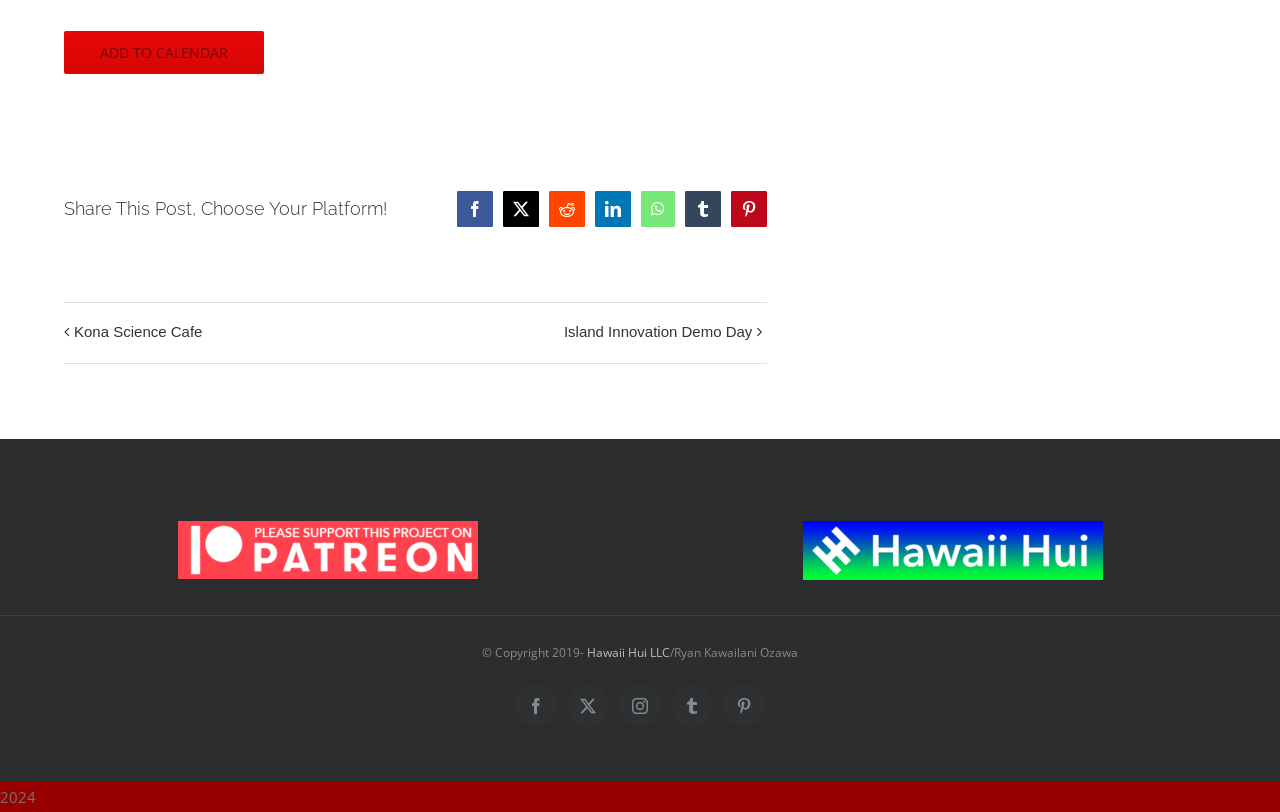What is the purpose of the 'ADD TO CALENDAR' button?
Answer with a single word or phrase, using the screenshot for reference.

To add an event to a calendar